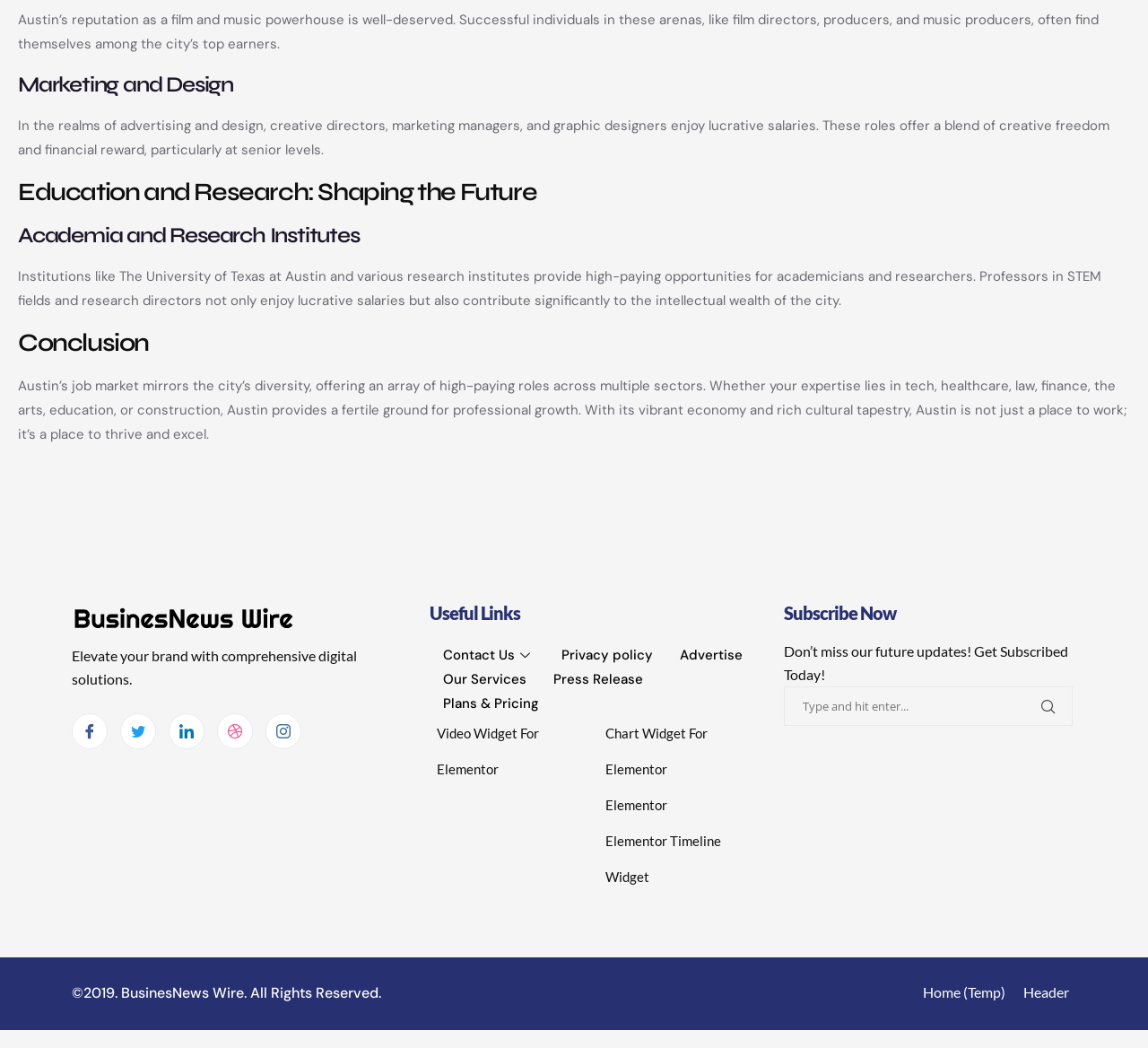Identify the bounding box for the described UI element: "Video Widget For Elementor".

[0.374, 0.682, 0.521, 0.751]